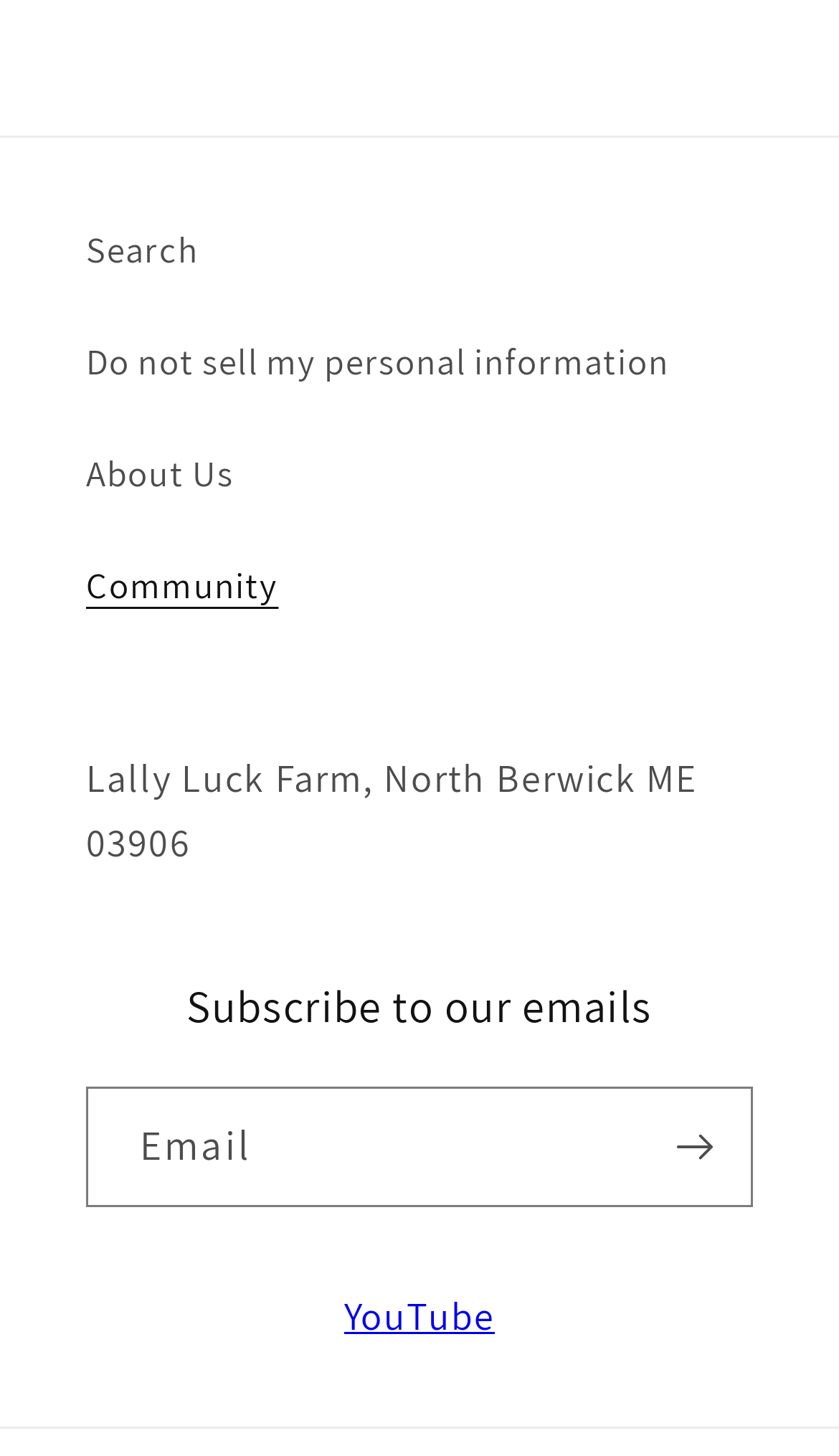What is the purpose of the textbox?
Provide a concise answer using a single word or phrase based on the image.

Enter email